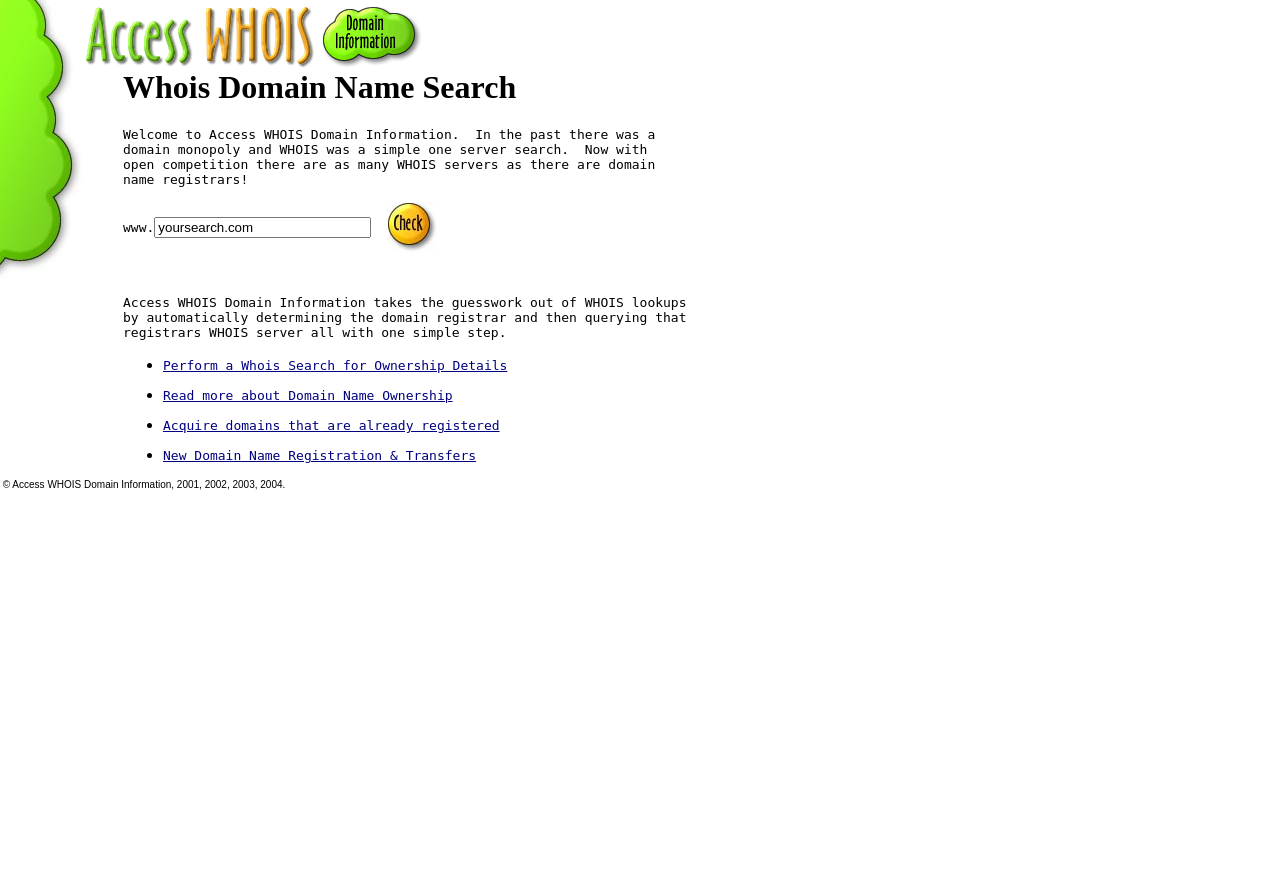What is the copyright information at the bottom?
Provide a fully detailed and comprehensive answer to the question.

The copyright information at the bottom of the webpage indicates that the content and design of the webpage are owned by Access WHOIS Domain Information and are protected by copyright from 2001 to 2004. This suggests that the webpage has been in operation for several years and has maintained its intellectual property rights.